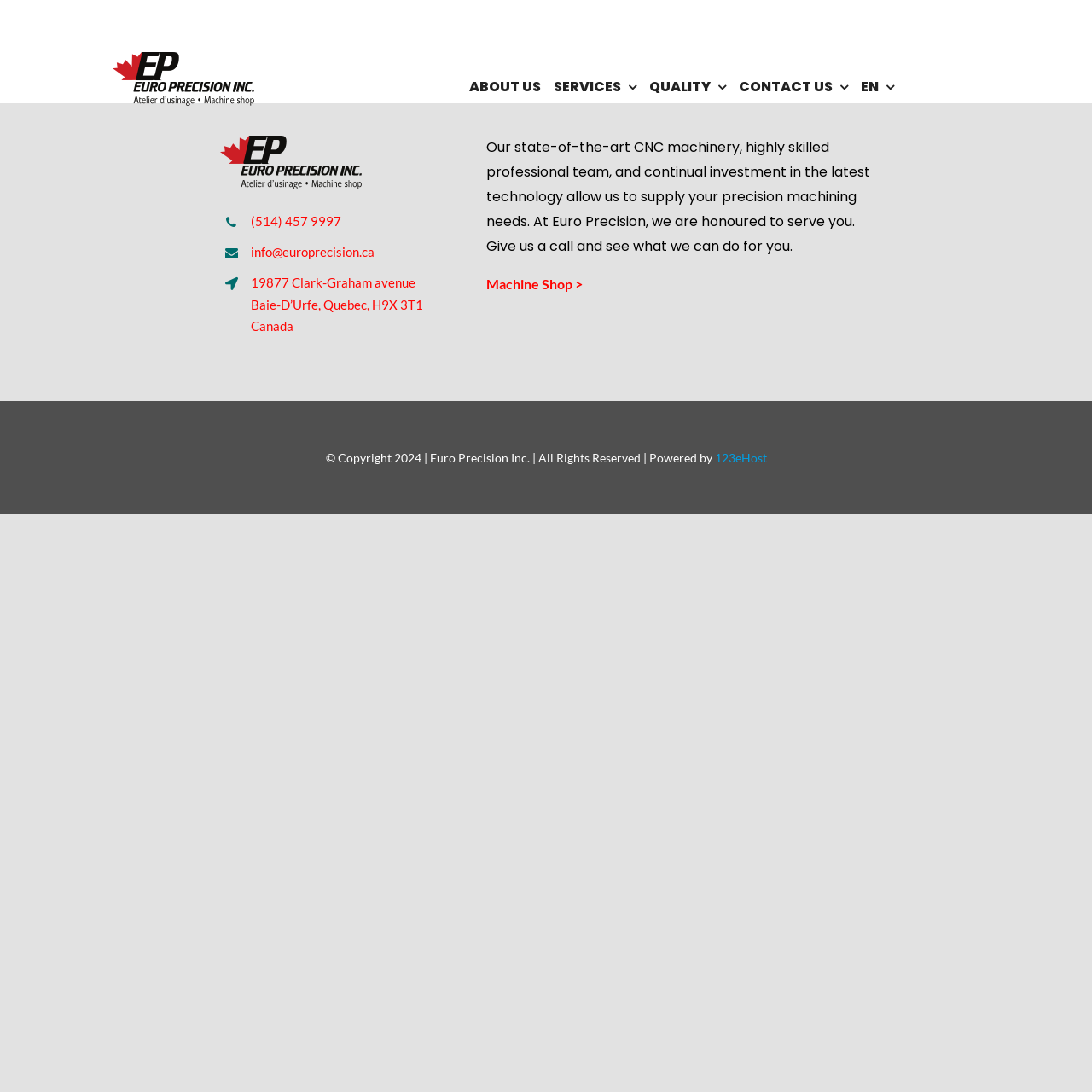What is the company's phone number?
Provide a comprehensive and detailed answer to the question.

The phone number can be found in the middle section of the webpage, below the company logo, in the form of a link.